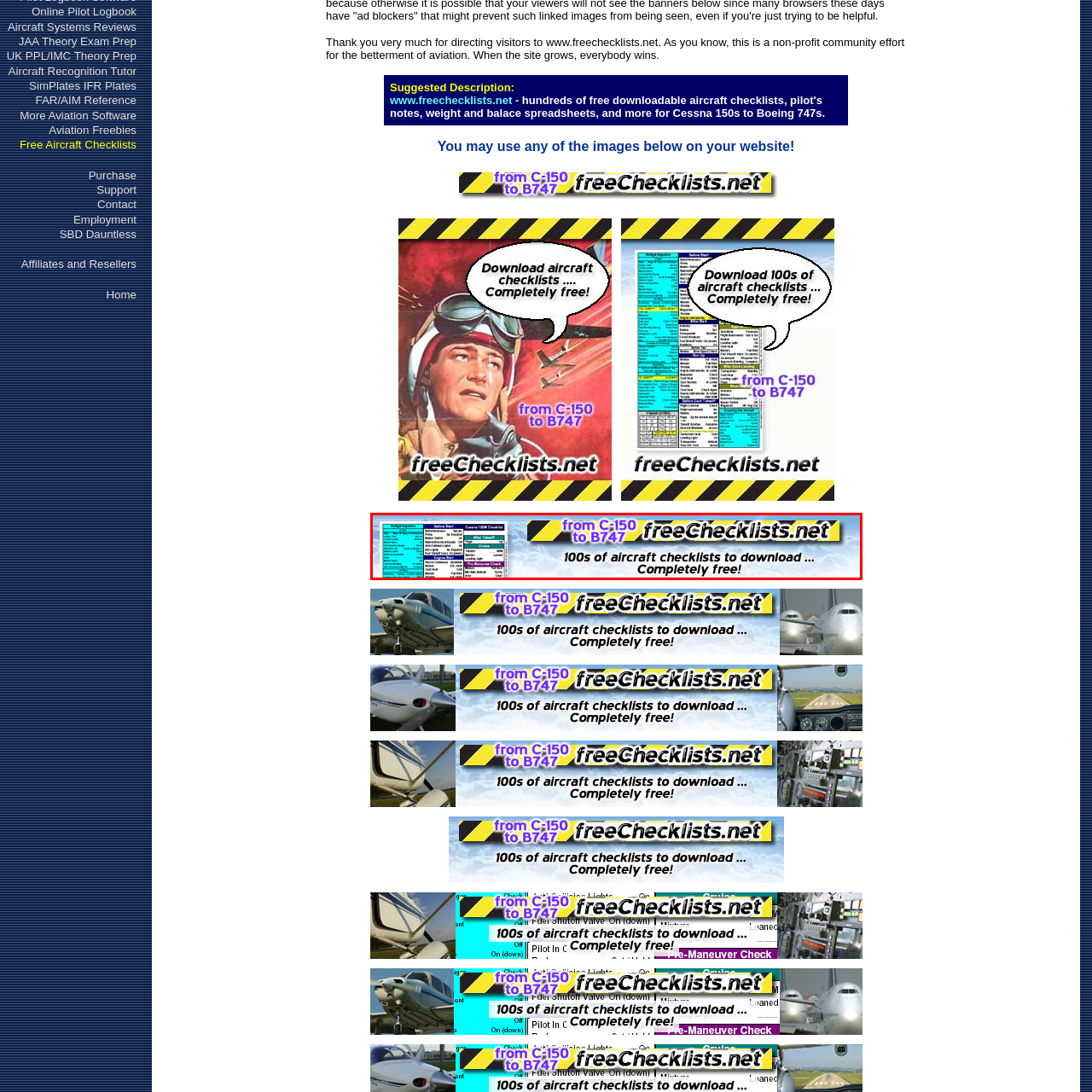Detail the contents of the image within the red outline in an elaborate manner.

This image showcases a banner advertisement for the website freeChecklists.net, promoting a wide selection of downloadable aircraft checklists. It highlights the range of checklists available, catering to various aircraft types from the Cessna 150 to the Boeing 747. The banner emphasizes the availability of hundreds of completely free aviation checklists, making it an invaluable resource for pilots and aviation enthusiasts. The design features vibrant colors and eye-catching graphics, reinforcing the message that users can access these useful tools without any cost.